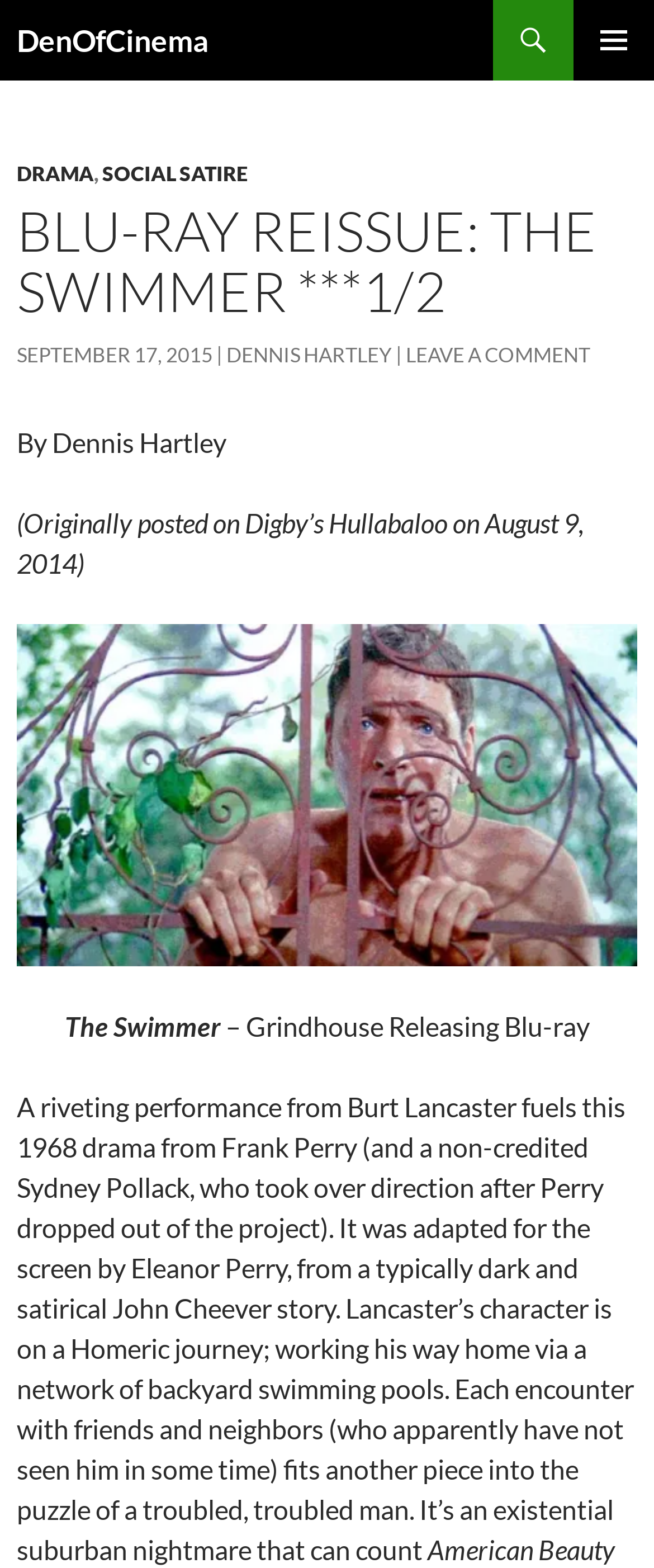Given the description September 17, 2015, predict the bounding box coordinates of the UI element. Ensure the coordinates are in the format (top-left x, top-left y, bottom-right x, bottom-right y) and all values are between 0 and 1.

[0.026, 0.218, 0.326, 0.234]